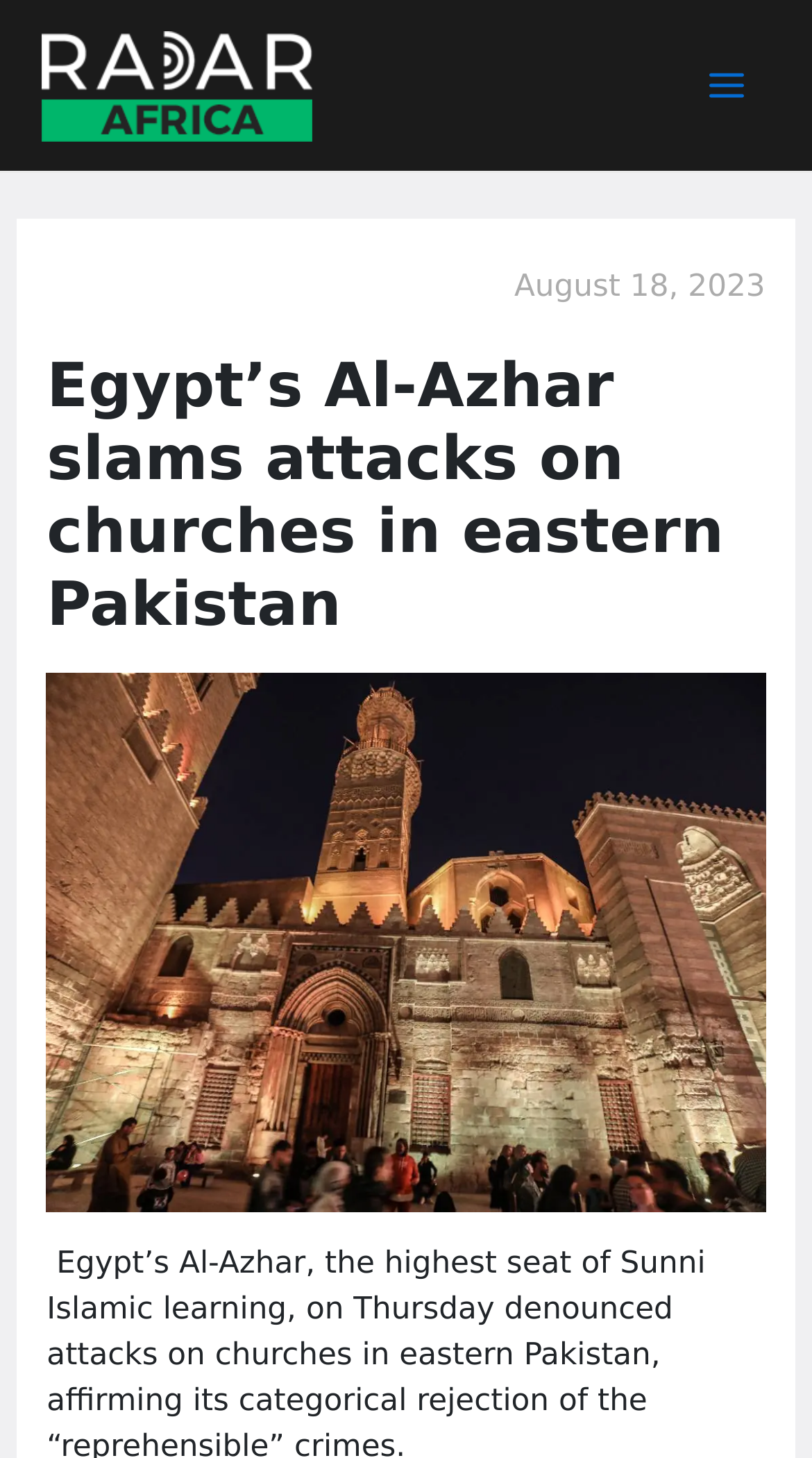What is the date of the article?
Look at the screenshot and provide an in-depth answer.

I found the date of the article by looking at the static text element located at [0.633, 0.184, 0.942, 0.209] which contains the text 'August 18, 2023'.